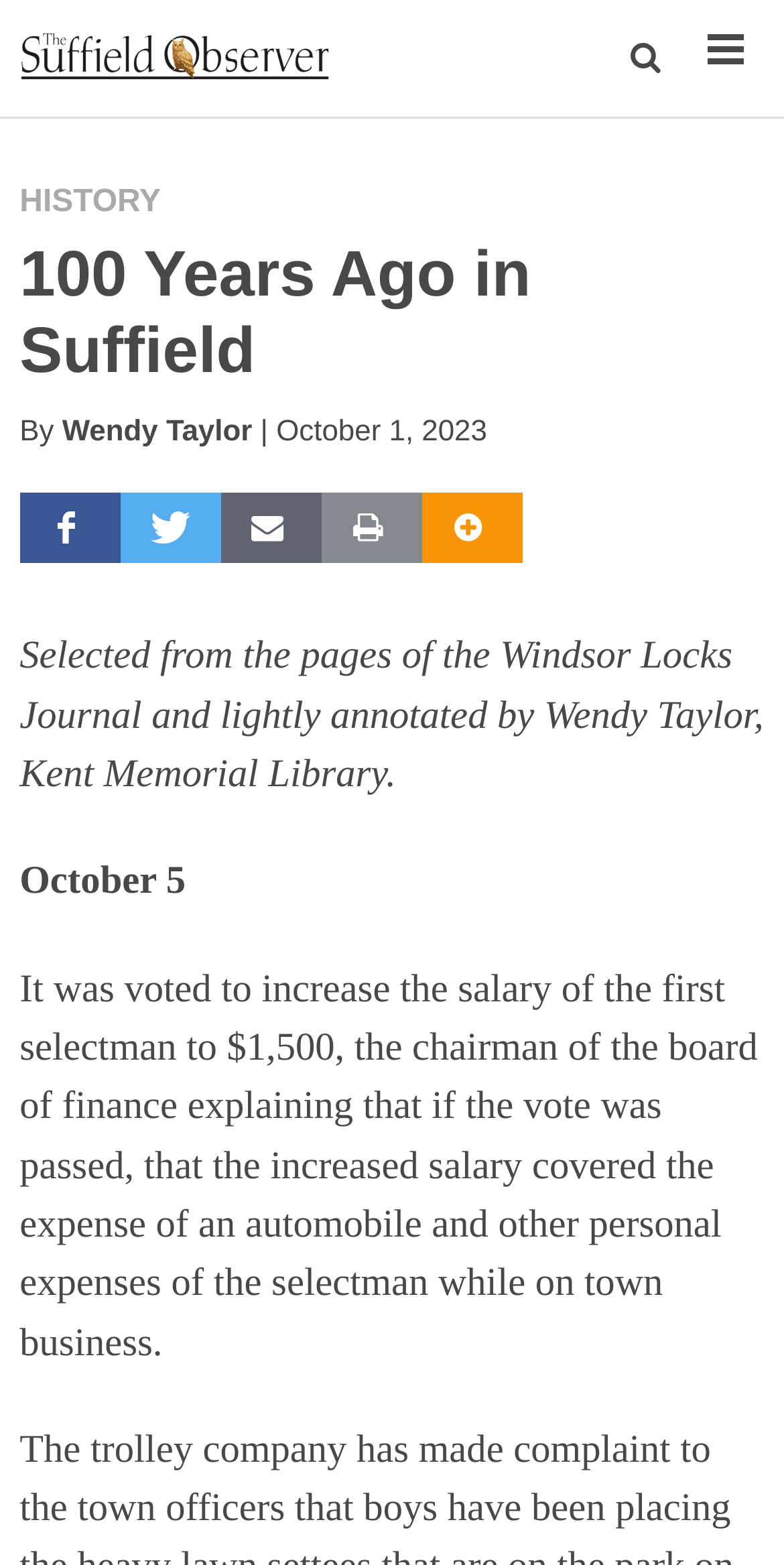Kindly determine the bounding box coordinates for the area that needs to be clicked to execute this instruction: "Click the 'HISTORY' link".

[0.025, 0.118, 0.205, 0.14]